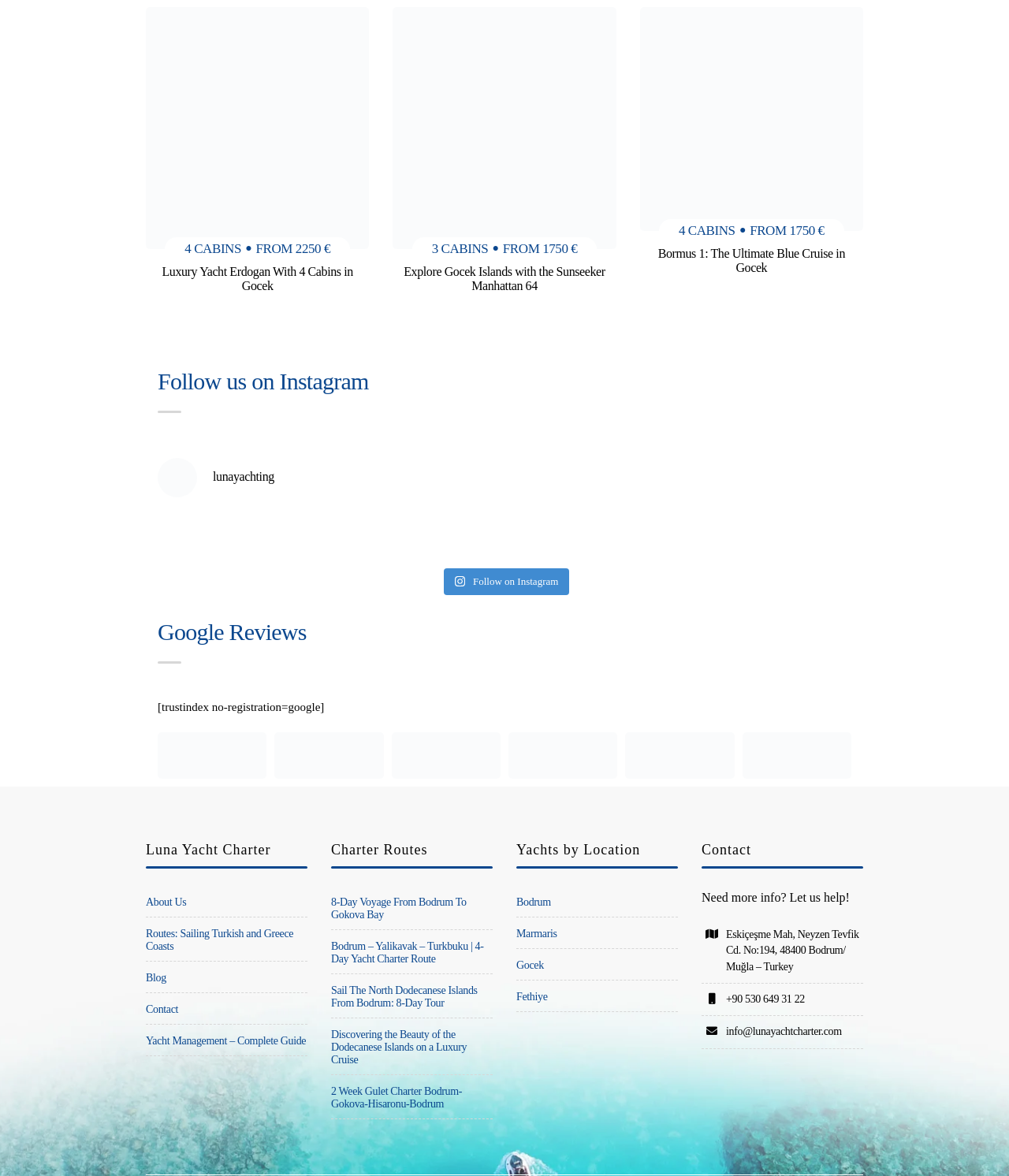Could you find the bounding box coordinates of the clickable area to complete this instruction: "Click on the 'Luxury Yacht Erdogan With 4 Cabins in Gocek' link"?

[0.148, 0.225, 0.362, 0.249]